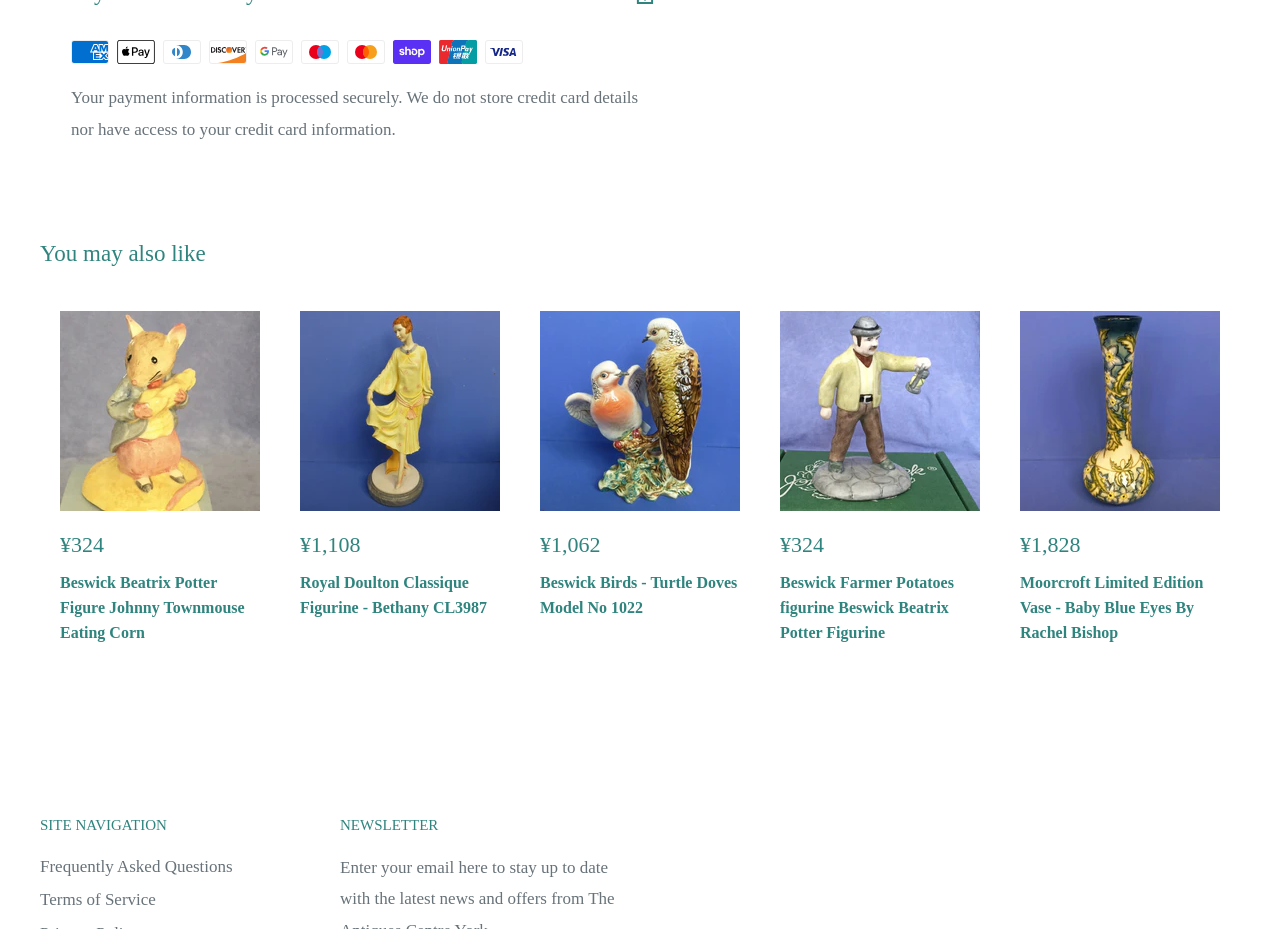How many products are displayed on this page?
Look at the image and respond with a single word or a short phrase.

5